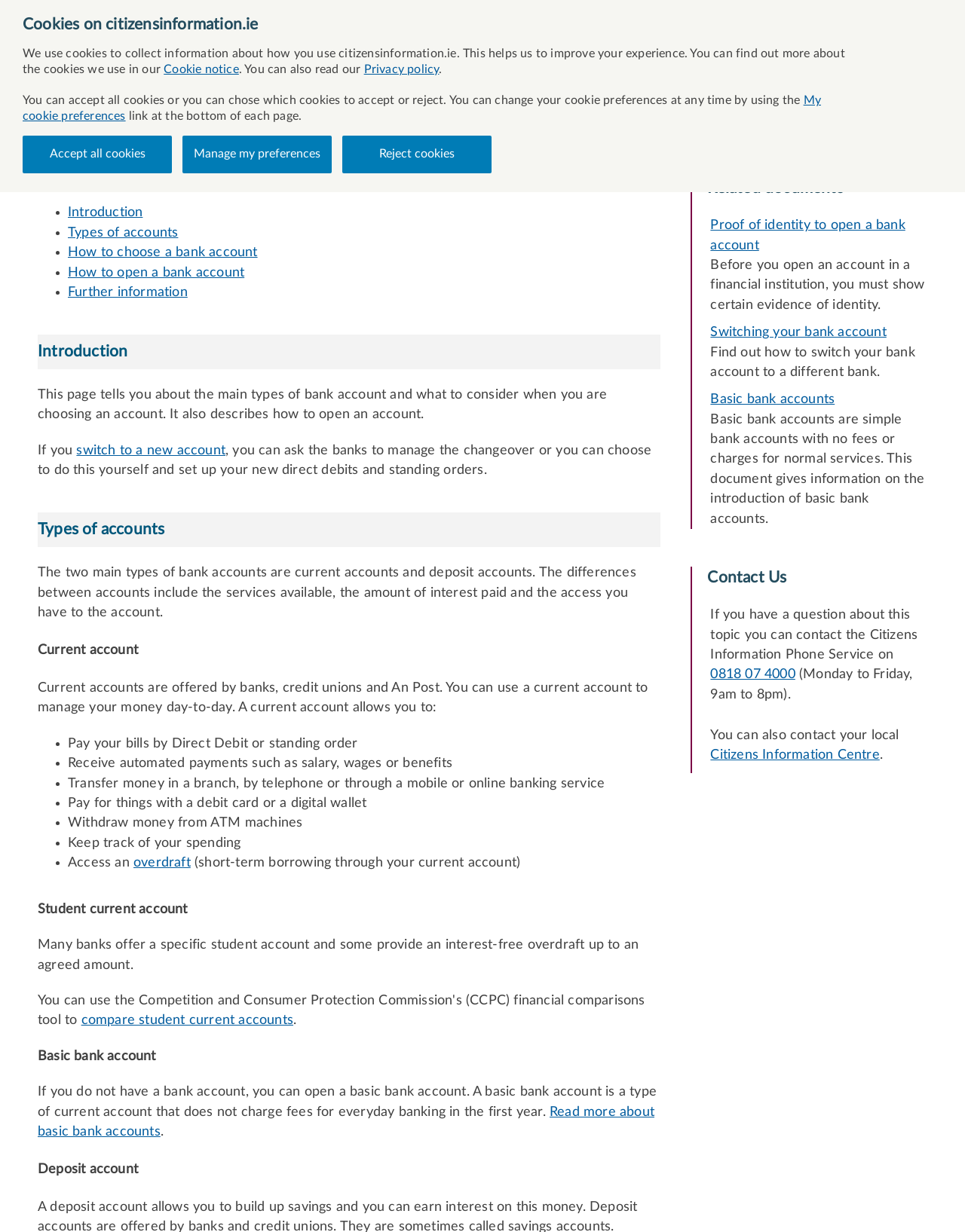Give the bounding box coordinates for the element described as: "french-bulldog-for-sale-n12222.diowebhost.com".

None